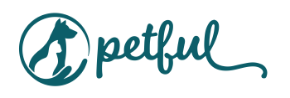Provide a single word or phrase answer to the question: 
What is symbolized by the stylized silhouette of a dog and a person?

companionship and pet ownership